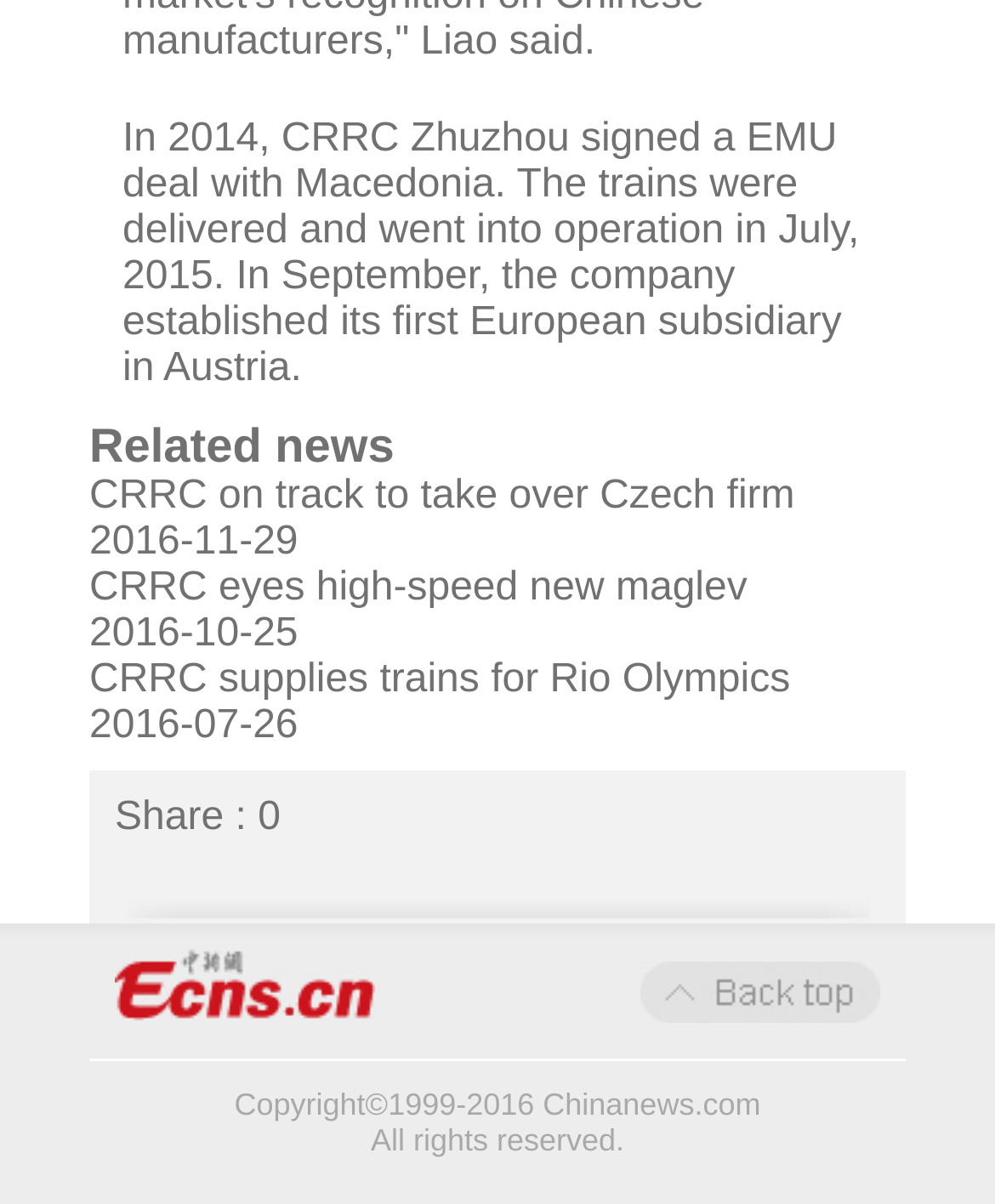What is the topic of the news article?
From the image, provide a succinct answer in one word or a short phrase.

CRRC Zhuzhou